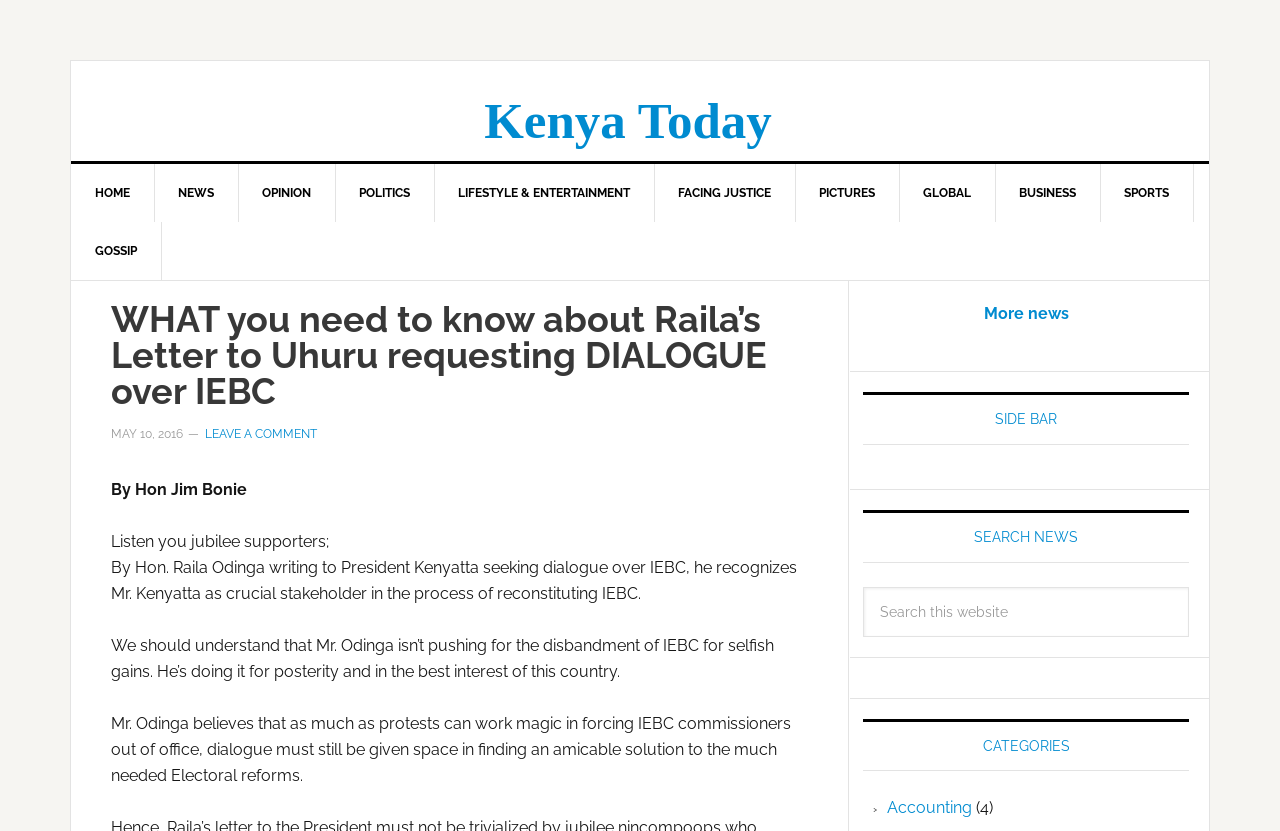Please provide a one-word or phrase answer to the question: 
What is the name of the website?

Kenya Today